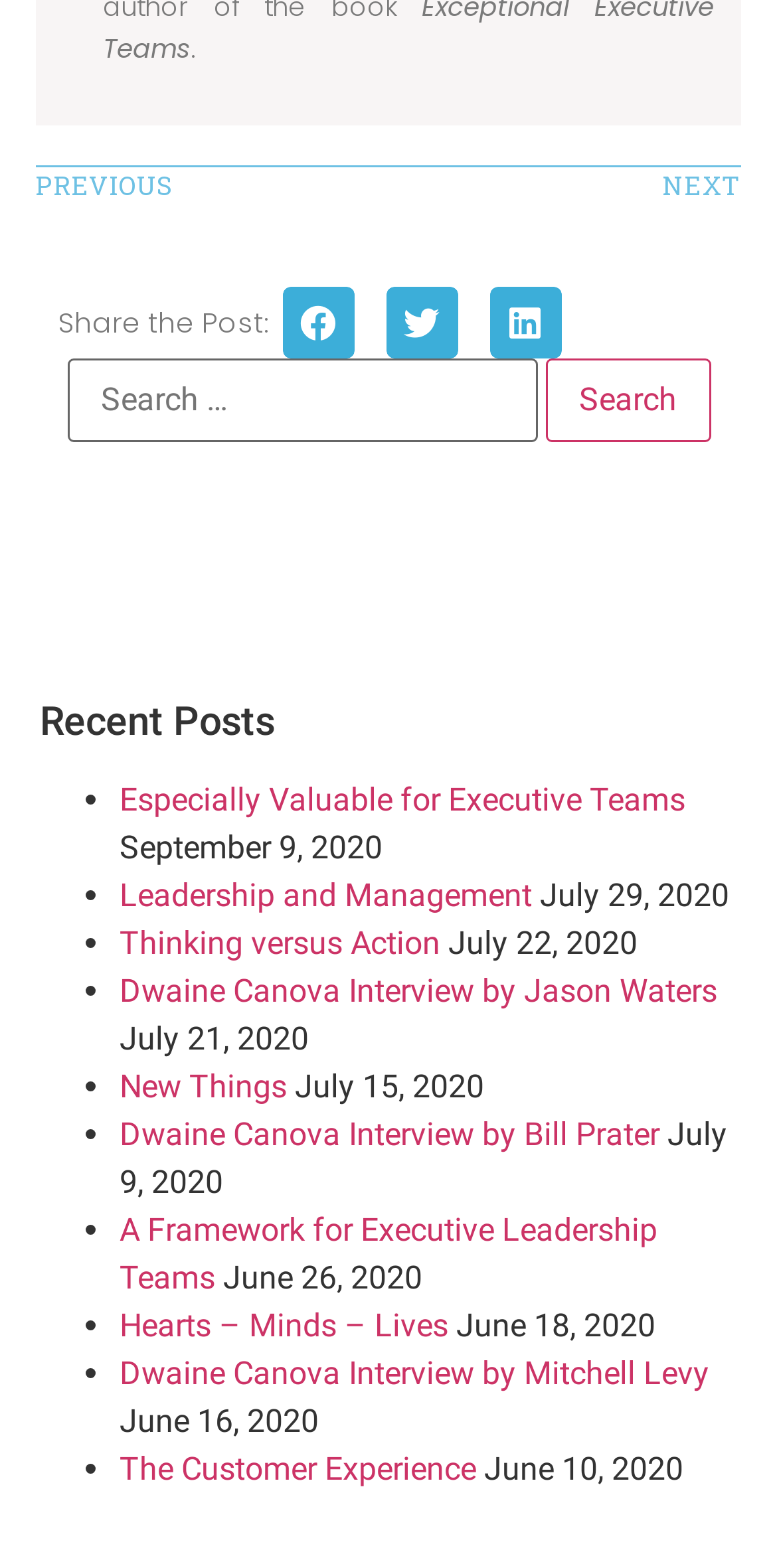Show the bounding box coordinates for the HTML element as described: "aria-label="Share on facebook"".

[0.364, 0.182, 0.456, 0.228]